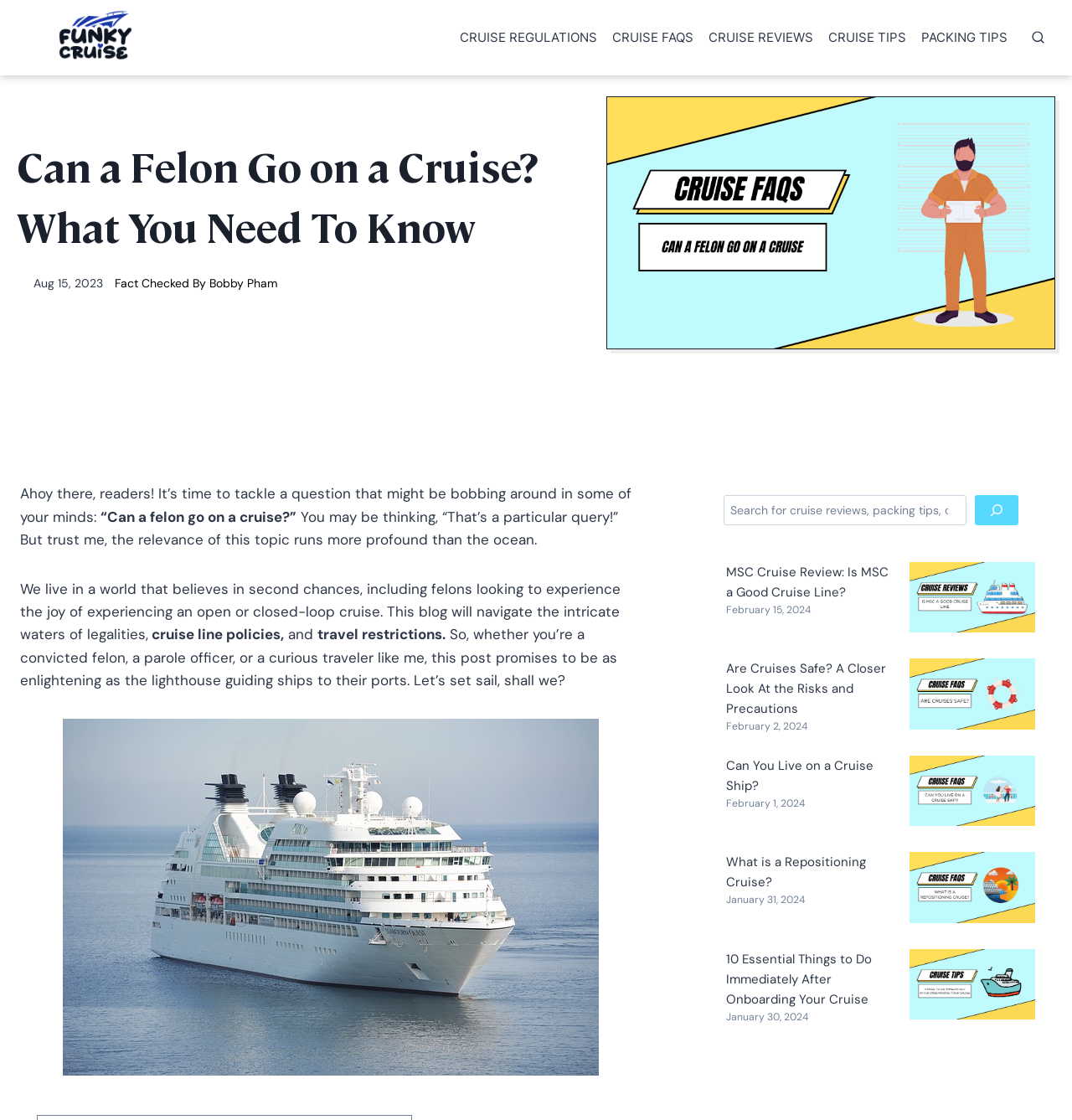Kindly determine the bounding box coordinates for the clickable area to achieve the given instruction: "Scroll to the top of the page".

[0.961, 0.92, 0.977, 0.935]